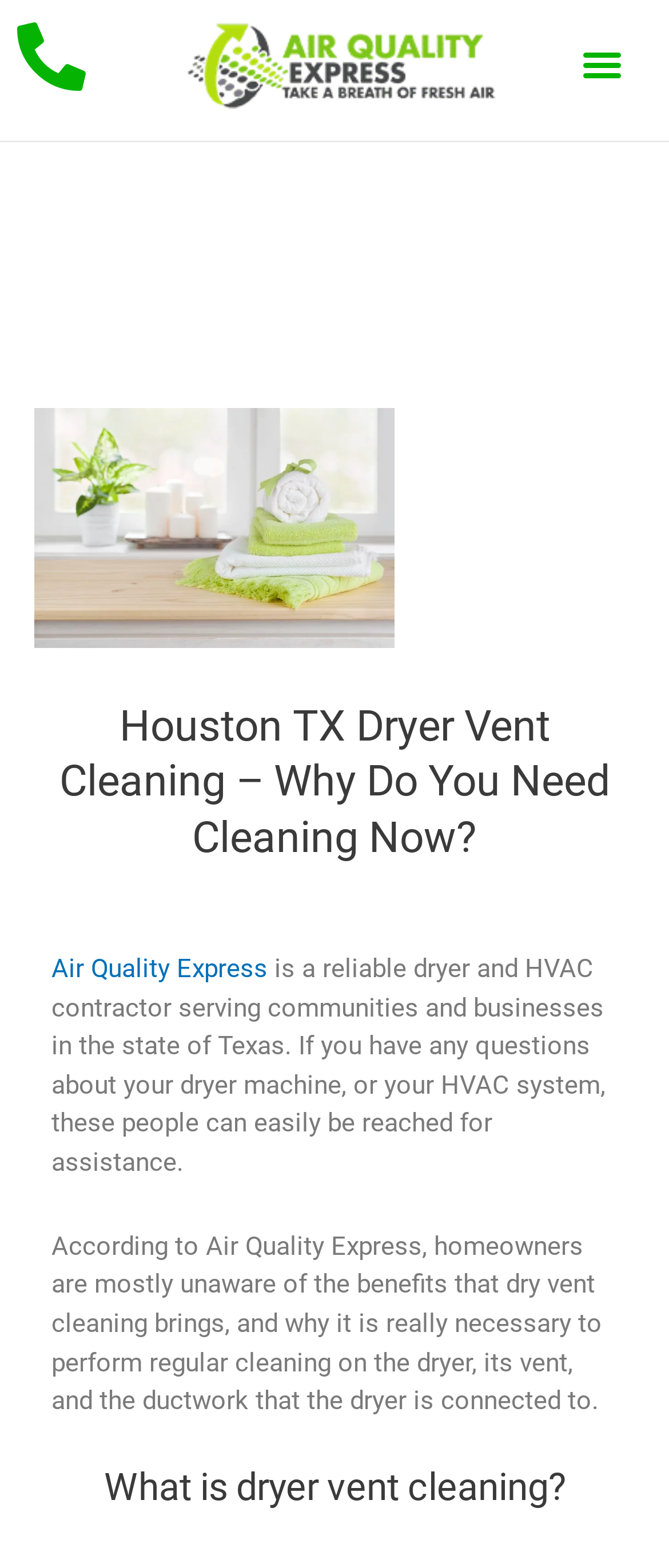Using the element description provided, determine the bounding box coordinates in the format (top-left x, top-left y, bottom-right x, bottom-right y). Ensure that all values are floating point numbers between 0 and 1. Element description: WhatsApp

None